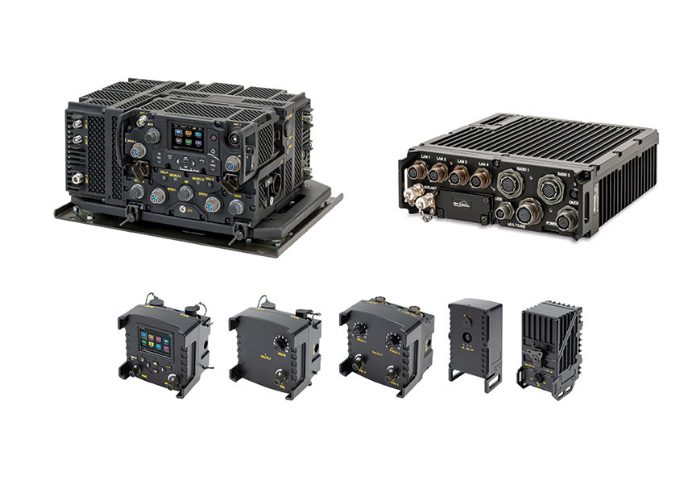What is the likely sector of use for this equipment?
Based on the screenshot, answer the question with a single word or phrase.

Defense and aerospace